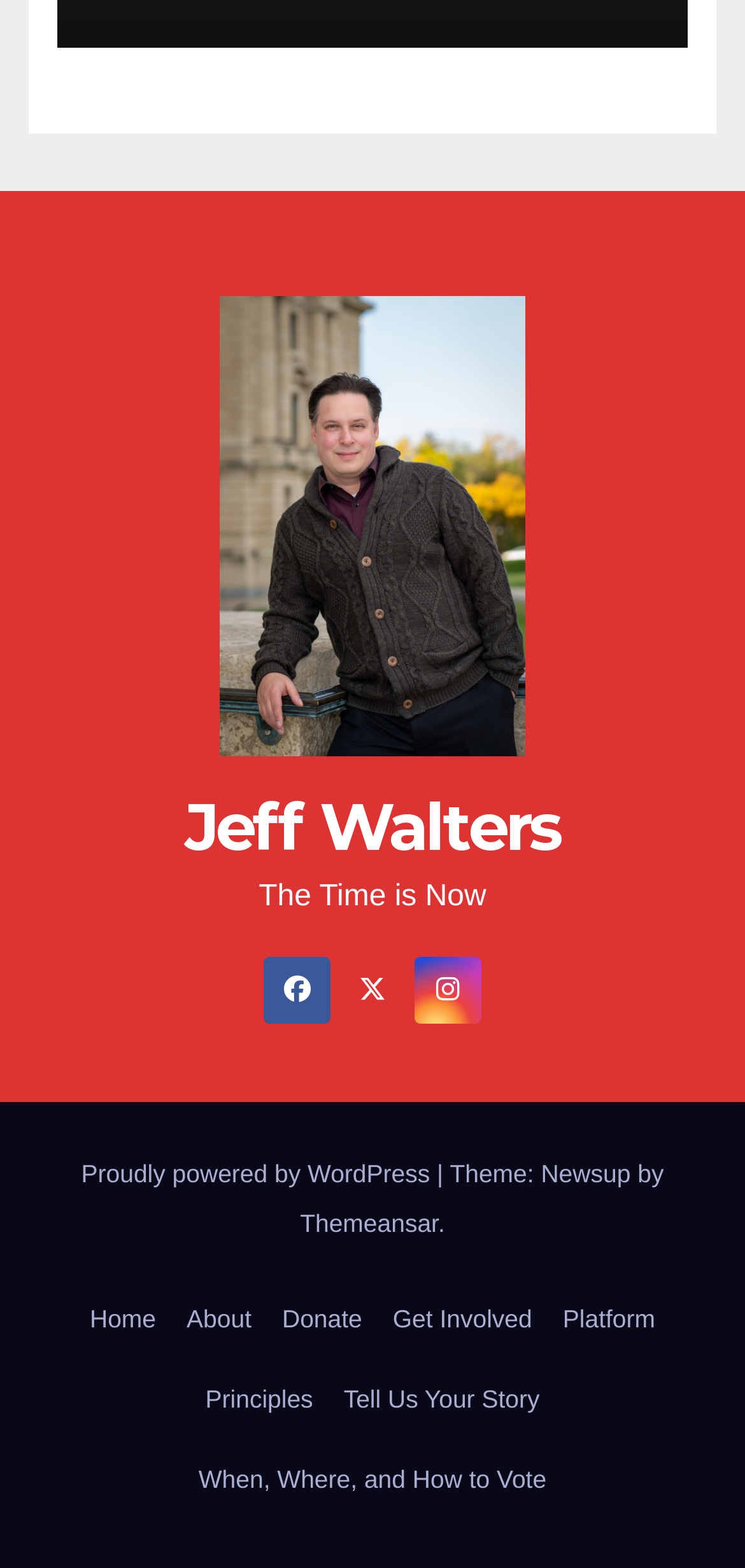What is the platform powered by?
Please ensure your answer is as detailed and informative as possible.

The platform is powered by WordPress, which can be found in the footer section of the webpage, where it says 'Proudly powered by WordPress'.